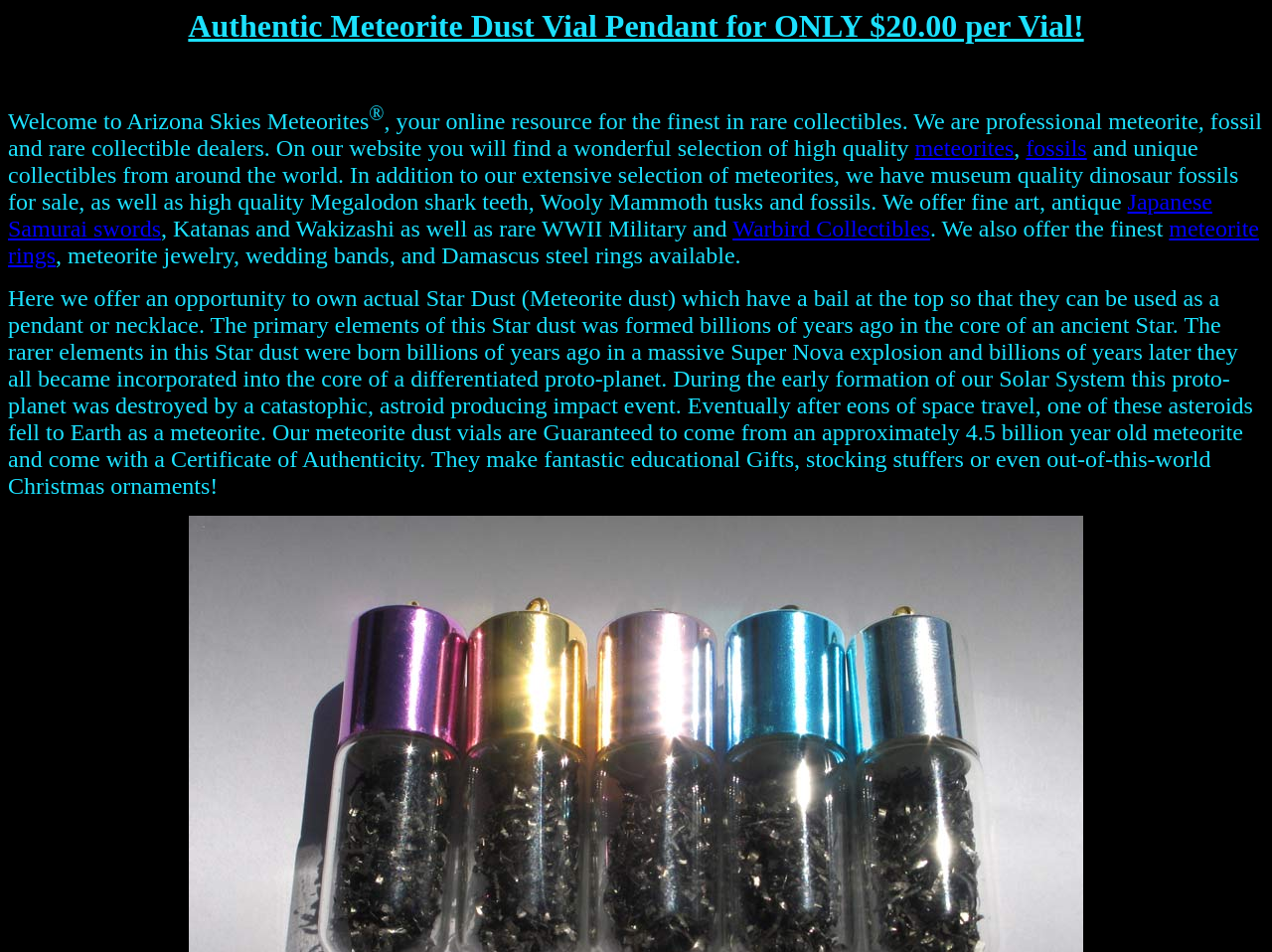Please answer the following query using a single word or phrase: 
What is the primary material of the pendant?

Meteorite dust